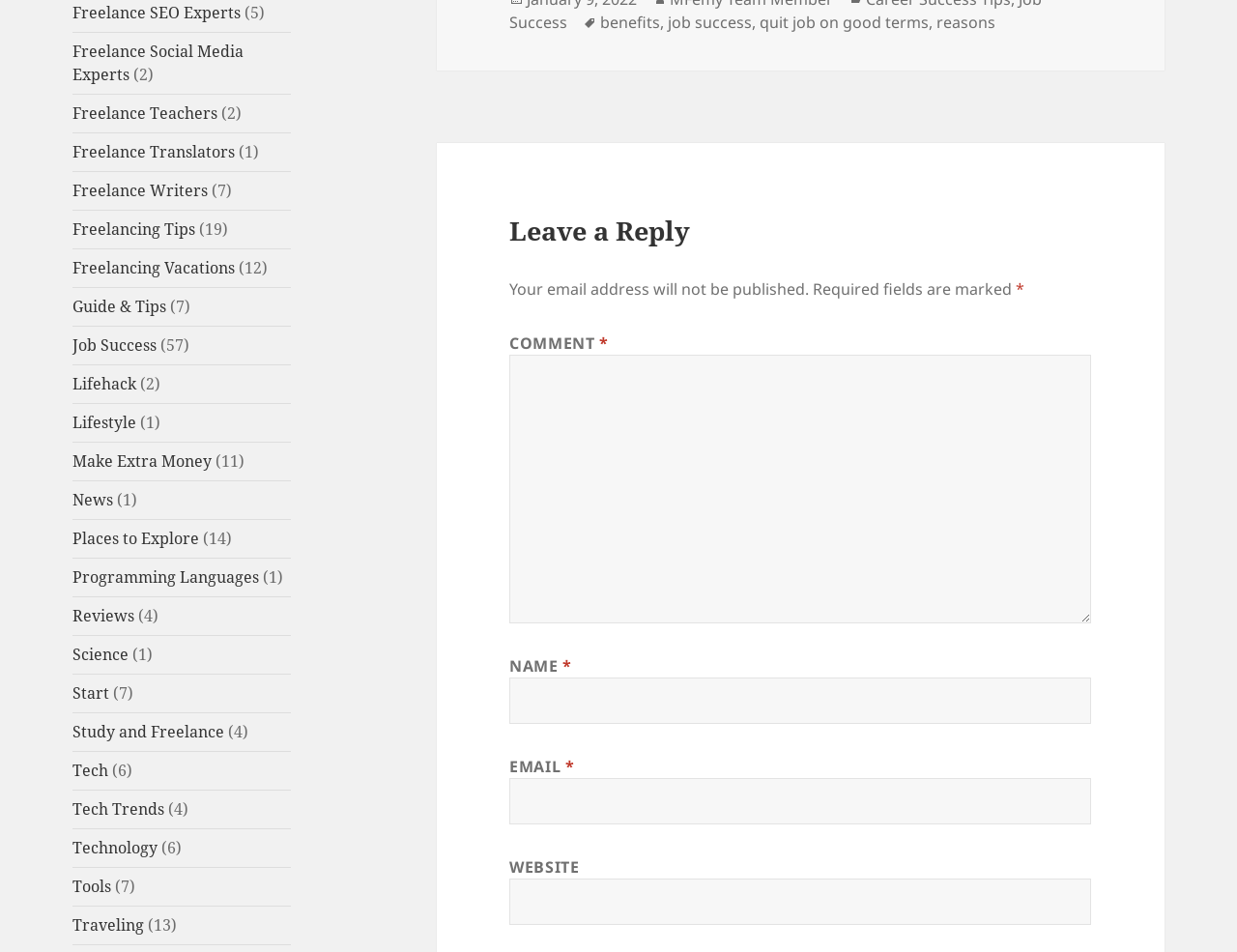Please reply to the following question using a single word or phrase: 
What is the category of 'Freelance SEO Experts'?

Freelance